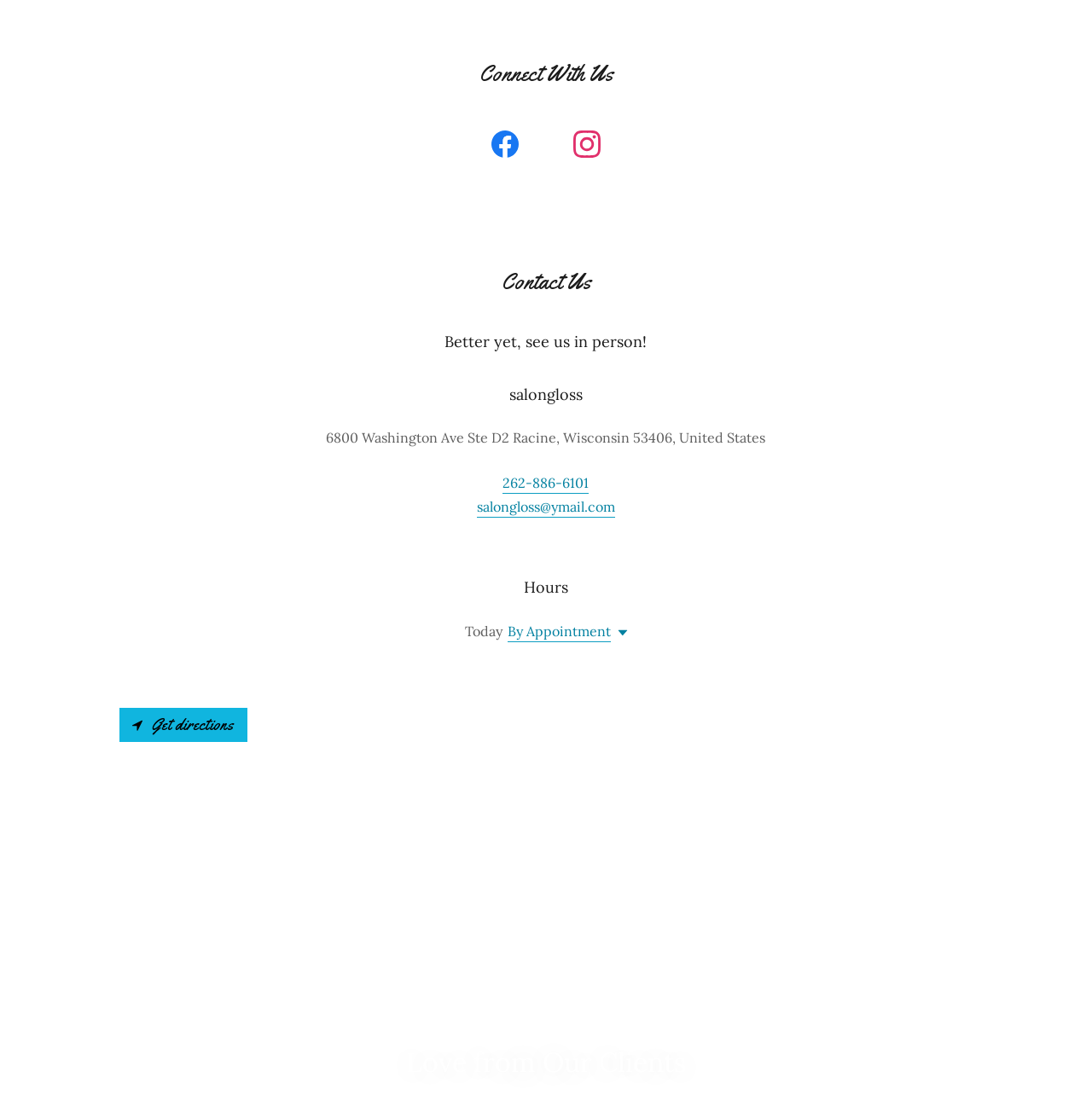What is the name of the business?
Please answer using one word or phrase, based on the screenshot.

Salongloss